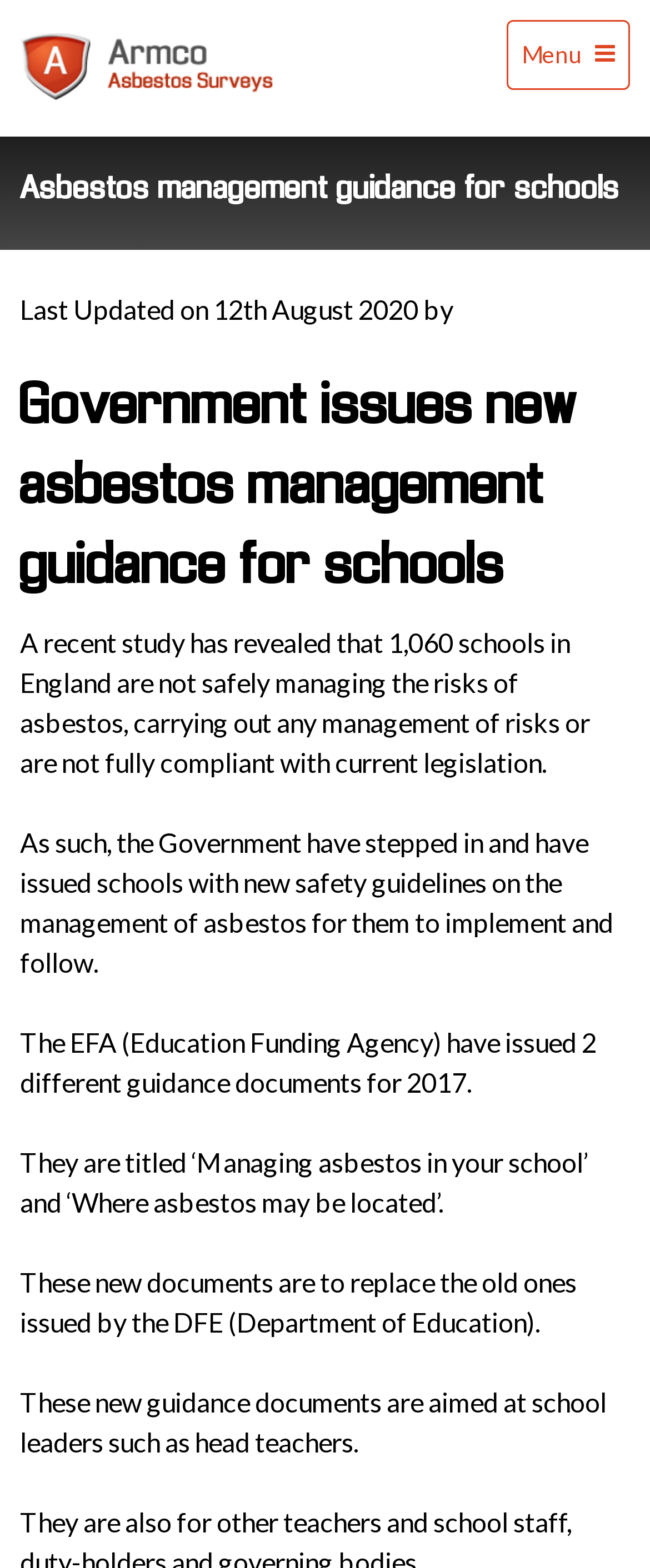Please locate and generate the primary heading on this webpage.

Armco Asbestos Surveys